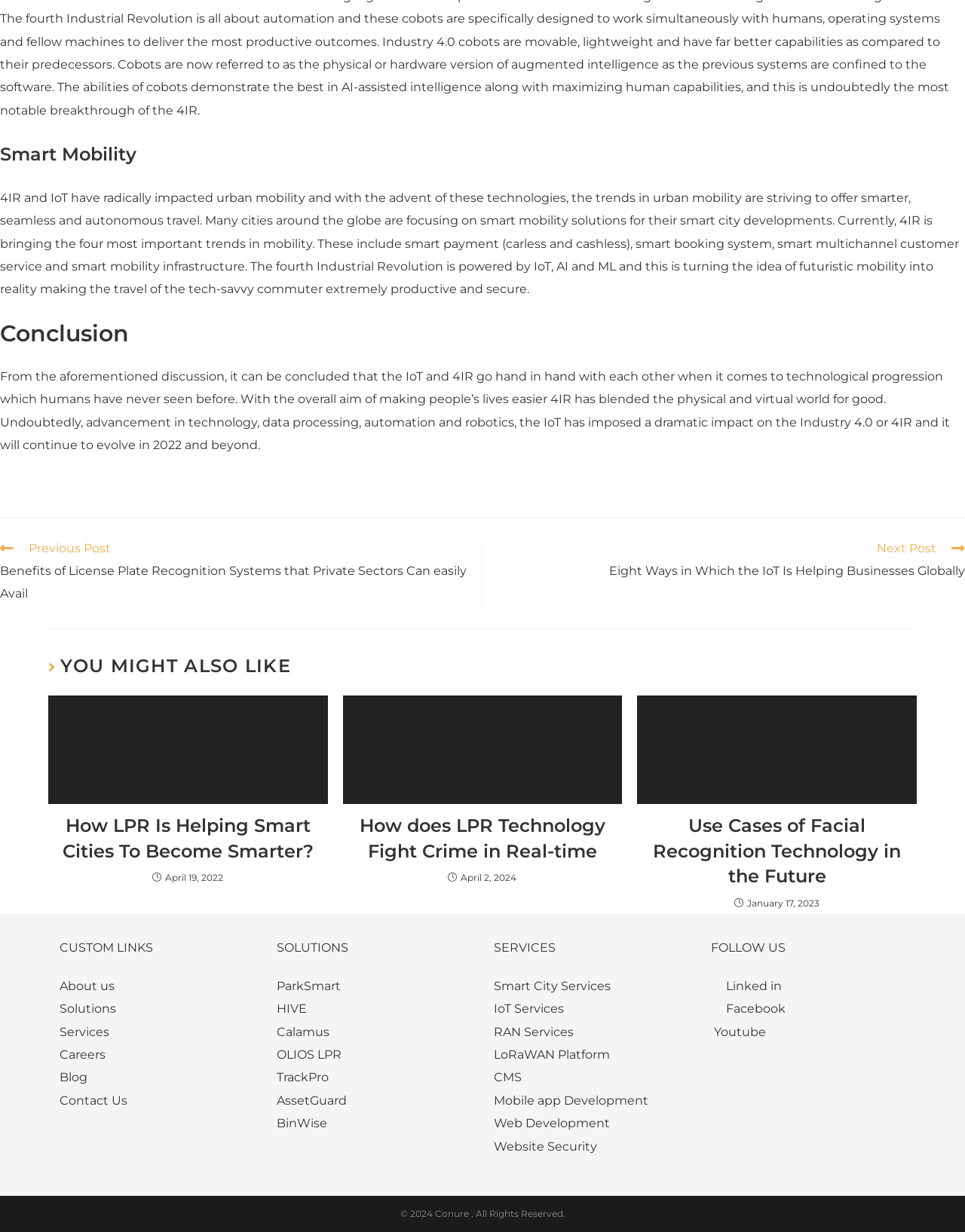Please specify the bounding box coordinates of the area that should be clicked to accomplish the following instruction: "Read more about the article How LPR Is Helping Smart Cities To Become Smarter?". The coordinates should consist of four float numbers between 0 and 1, i.e., [left, top, right, bottom].

[0.05, 0.564, 0.34, 0.653]